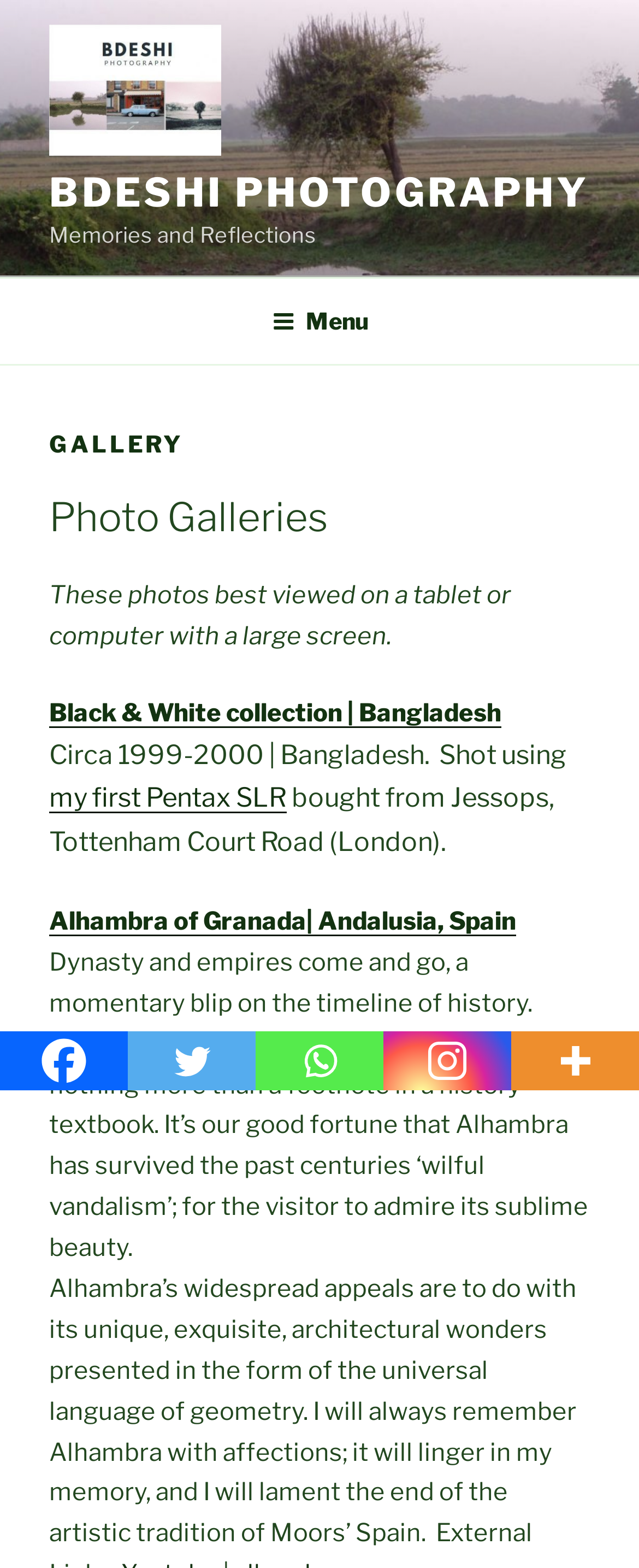What camera was used to take the photos in Bangladesh?
Please look at the screenshot and answer in one word or a short phrase.

Pentax SLR